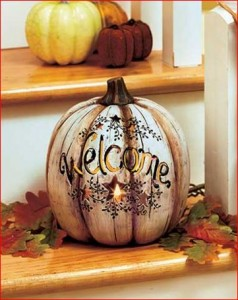Using details from the image, please answer the following question comprehensively:
What season is depicted in the image?

The image features fall leaves, pumpkins, and a cozy atmosphere, which are all indicative of the autumn season, making it a perfect addition to any home during the holiday season, specifically Thanksgiving.